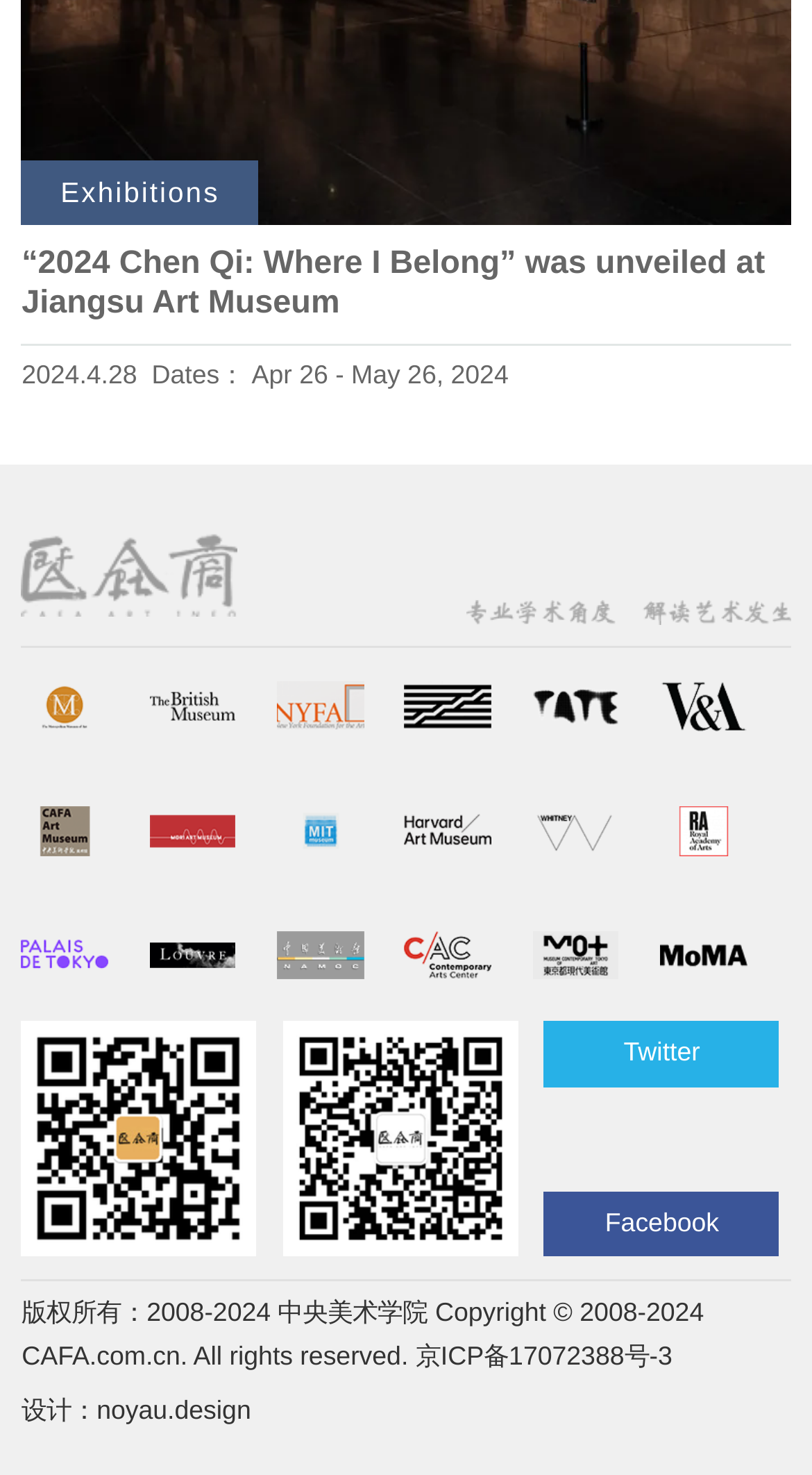Locate the bounding box of the UI element with the following description: "title="Tate Modern and Tate Britain"".

[0.656, 0.462, 0.762, 0.495]